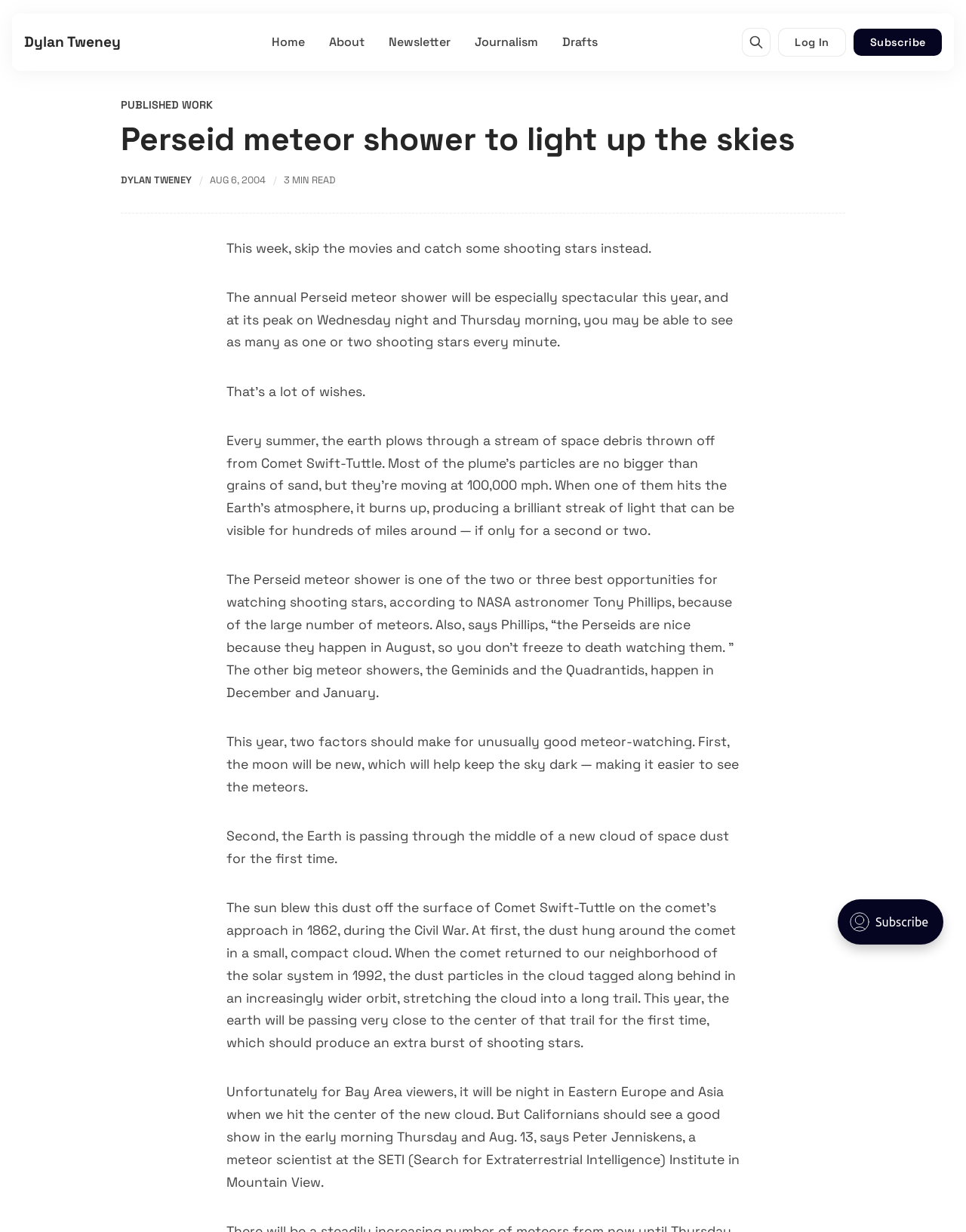Describe all the key features of the webpage in detail.

The webpage is about the Perseid meteor shower, with the main title "Perseid meteor shower to light up the skies" at the top. Below the title, there is a link to the author's name, "Dylan Tweney", and a timestamp "AUG 6, 2004" with a 3-minute read time indicator.

The main content of the webpage is a series of paragraphs describing the Perseid meteor shower. The text starts with an introduction to the event, explaining that it's a great opportunity to see shooting stars. The following paragraphs provide more details about the meteor shower, including its origin, the best time to watch, and the factors that make this year's event special.

At the top of the page, there is a navigation menu with links to "Home", "About", "Newsletter", "Journalism", and "Drafts". On the right side of the navigation menu, there is a search button with a magnifying glass icon. Further to the right, there are links to "Log In" and "Subscribe".

There is also a section with a heading "PUBLISHED WORK" and a link to "DYLAN TWENEY" below it. At the bottom of the page, there is an iframe with a portal trigger.

Overall, the webpage has a simple layout with a focus on the main content, which is the article about the Perseid meteor shower.